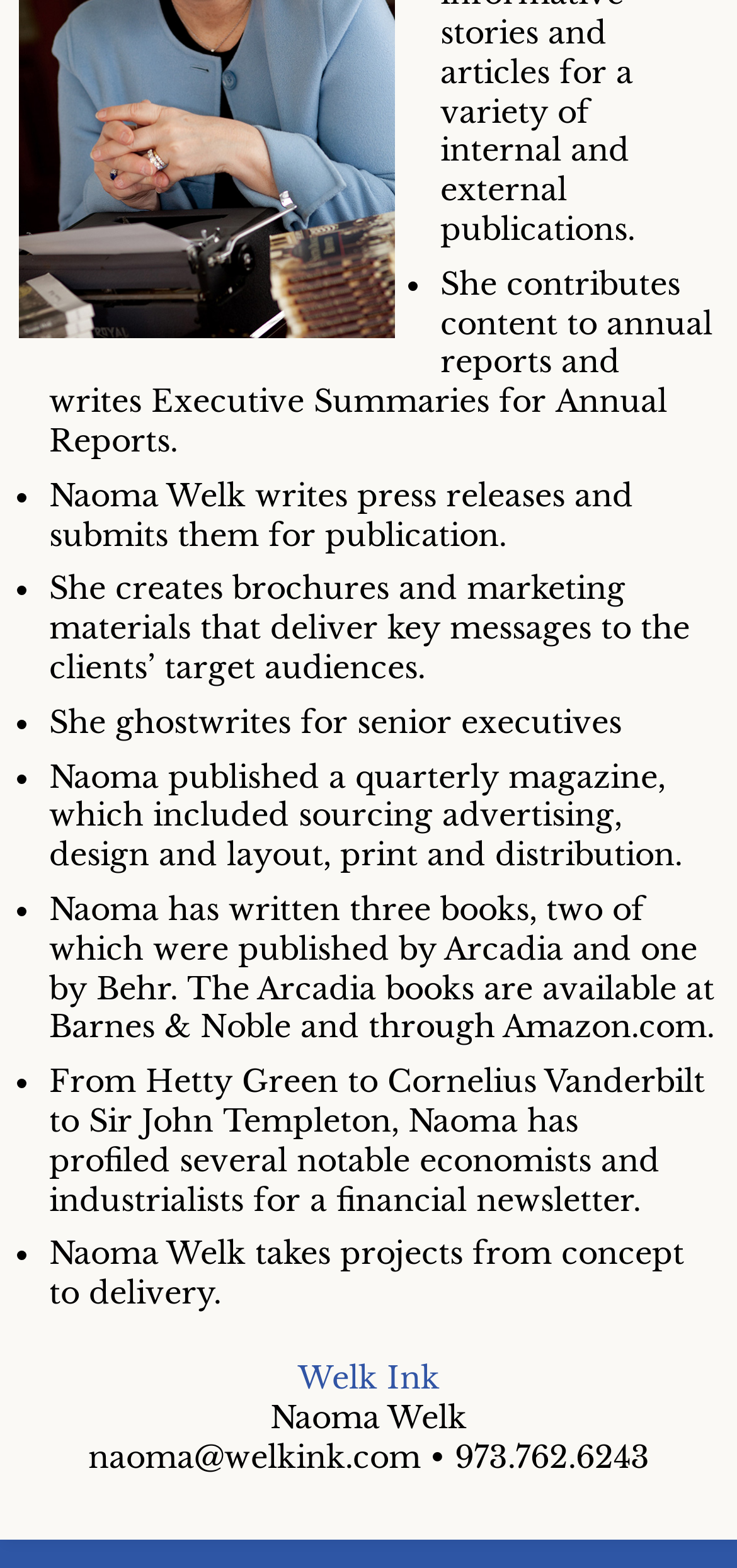What is Naoma's phone number?
Look at the image and provide a short answer using one word or a phrase.

973.762.6243